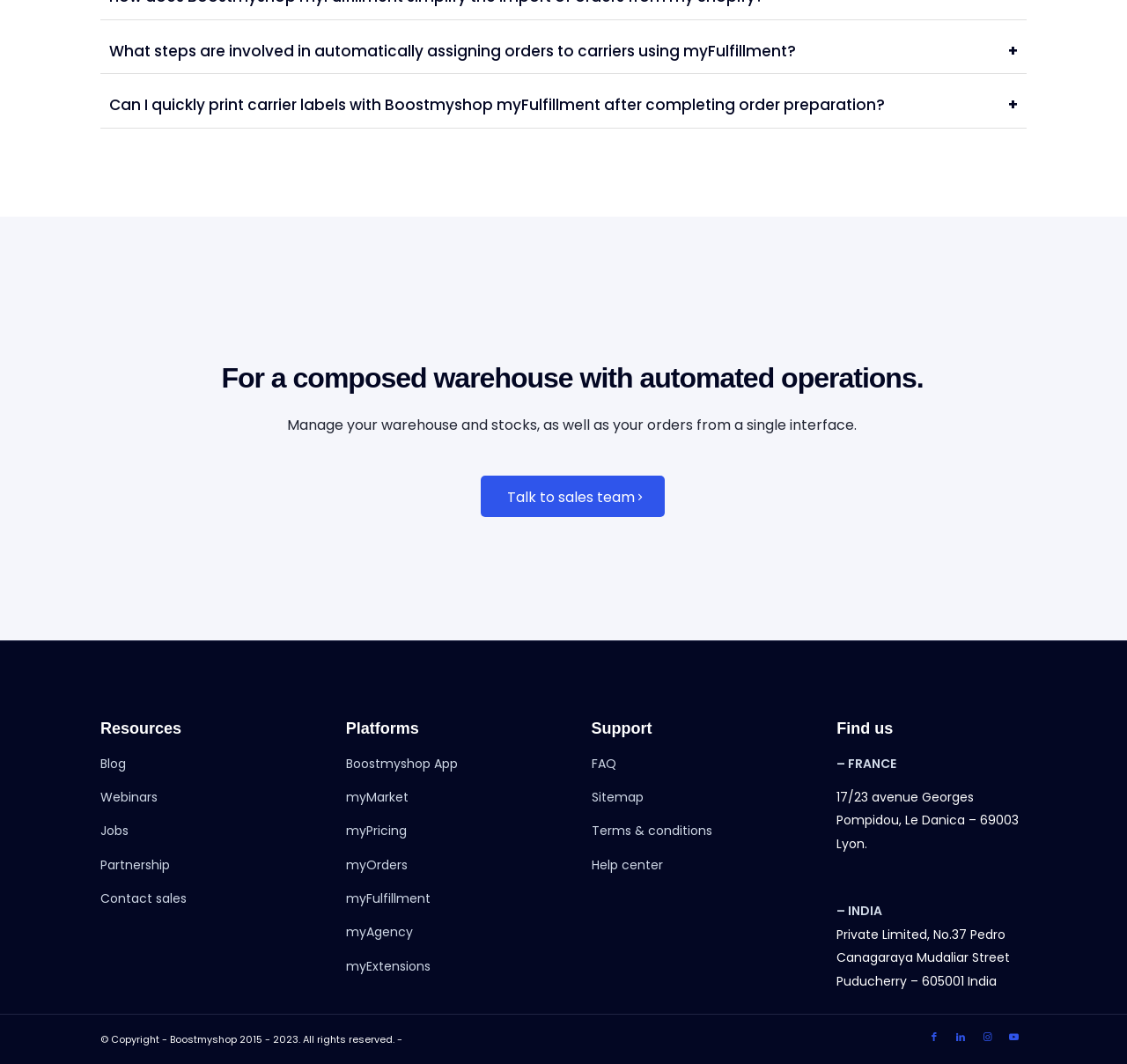Show the bounding box coordinates of the region that should be clicked to follow the instruction: "Visit the 'Blog'."

[0.089, 0.709, 0.112, 0.726]